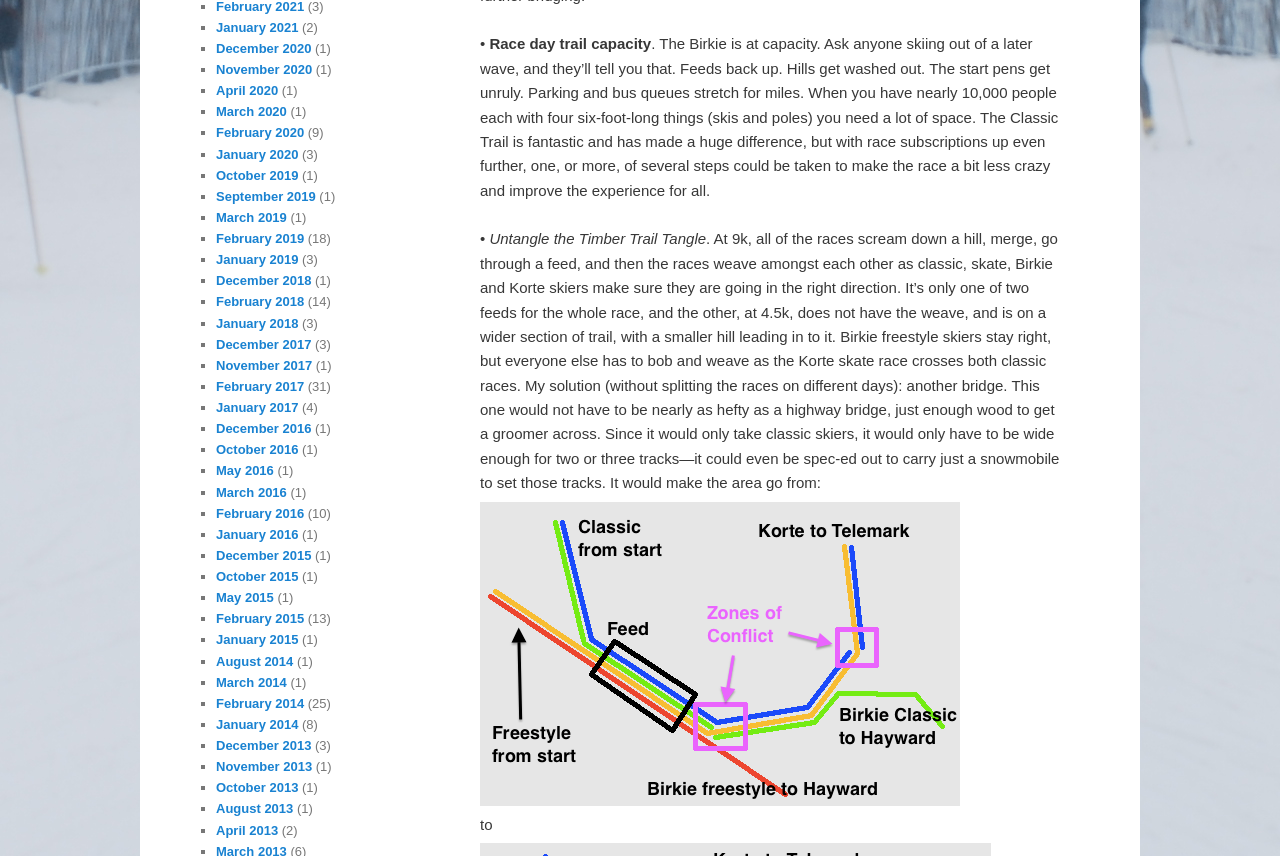Find the bounding box coordinates of the element you need to click on to perform this action: 'Explore the link about Untangle the Timber Trail Tangle'. The coordinates should be represented by four float values between 0 and 1, in the format [left, top, right, bottom].

[0.382, 0.269, 0.552, 0.289]